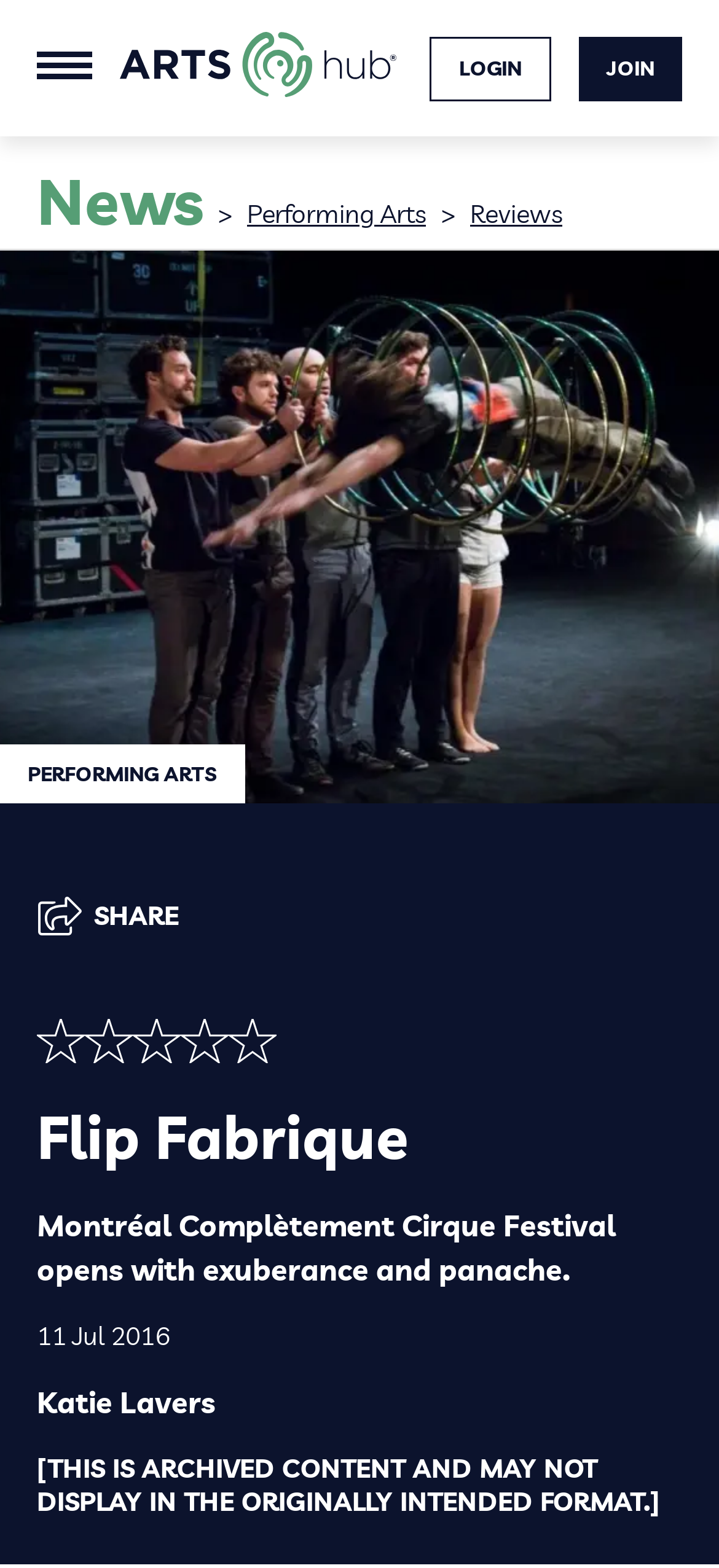Could you determine the bounding box coordinates of the clickable element to complete the instruction: "Share the article"? Provide the coordinates as four float numbers between 0 and 1, i.e., [left, top, right, bottom].

[0.051, 0.571, 0.115, 0.597]